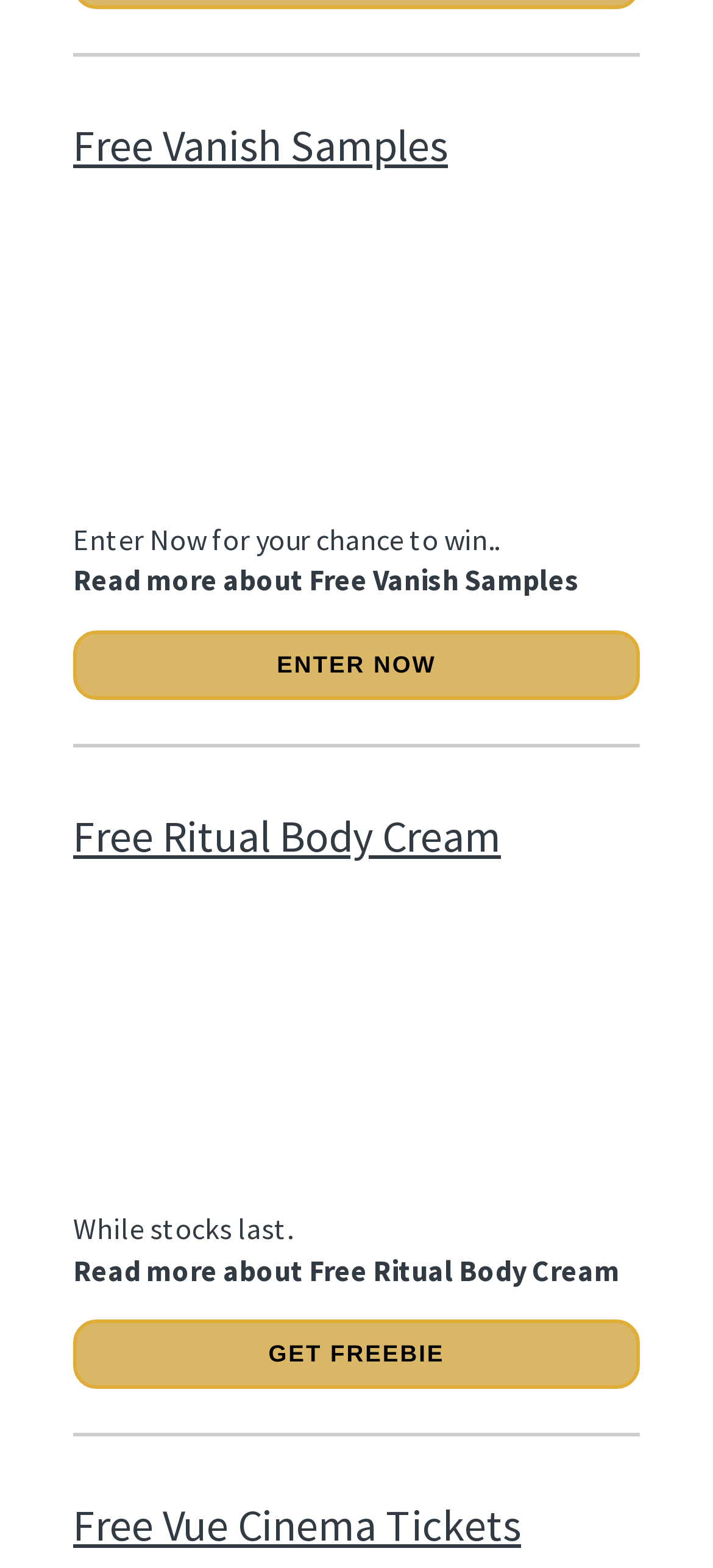How many links are there in the 'Free Vanish Samples' section?
Based on the screenshot, give a detailed explanation to answer the question.

In the 'Free Vanish Samples' section, I counted three links: 'Free Vanish Samples', 'Read more about Free Vanish Samples', and 'ENTER NOW'. These links are likely related to the freebie being offered.